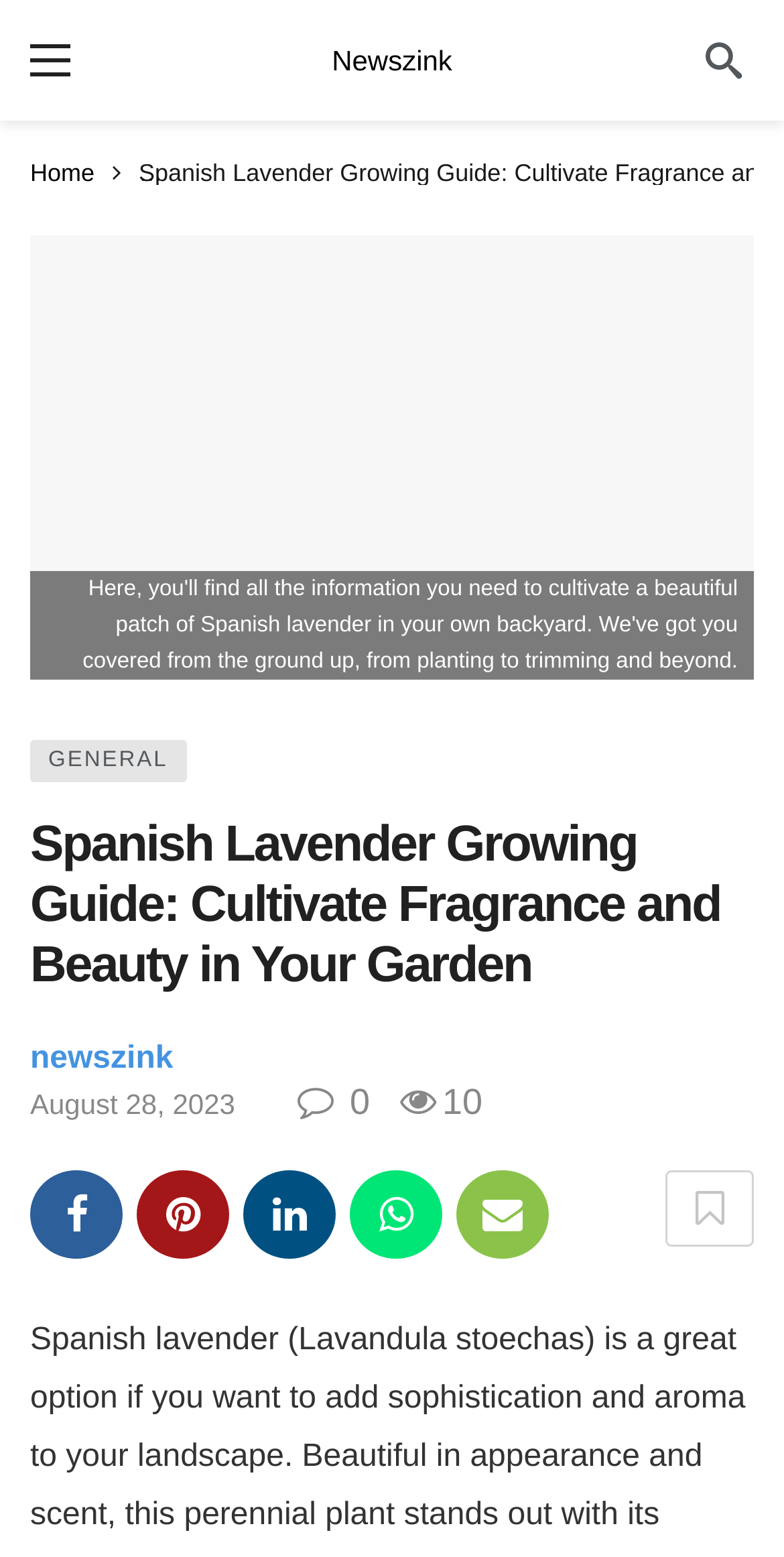Find and specify the bounding box coordinates that correspond to the clickable region for the instruction: "Navigate to the 'GENERAL' section".

[0.038, 0.475, 0.237, 0.502]